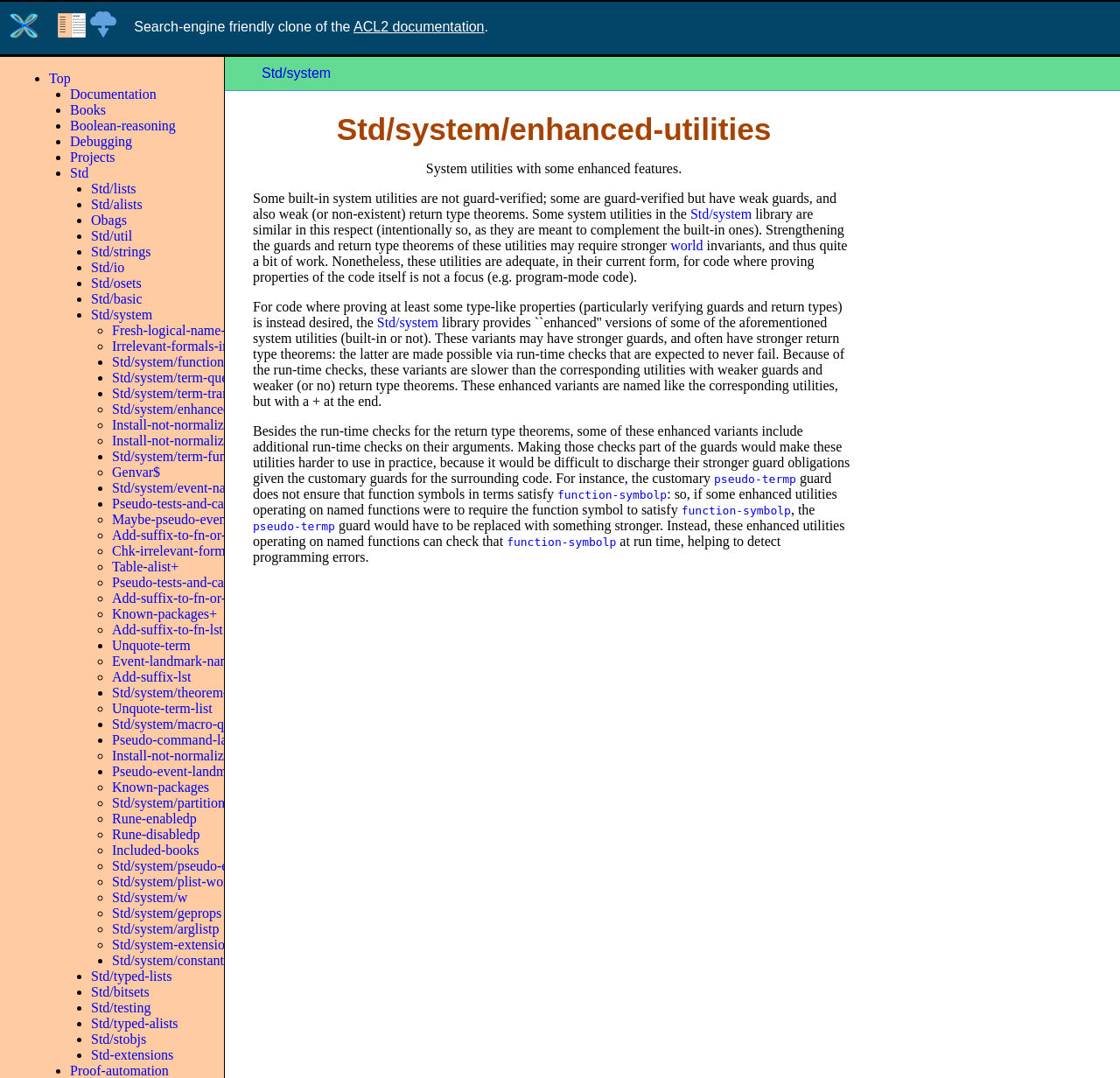Show me the bounding box coordinates of the clickable region to achieve the task as per the instruction: "Click on 'ACL2 documentation'".

[0.316, 0.018, 0.432, 0.032]